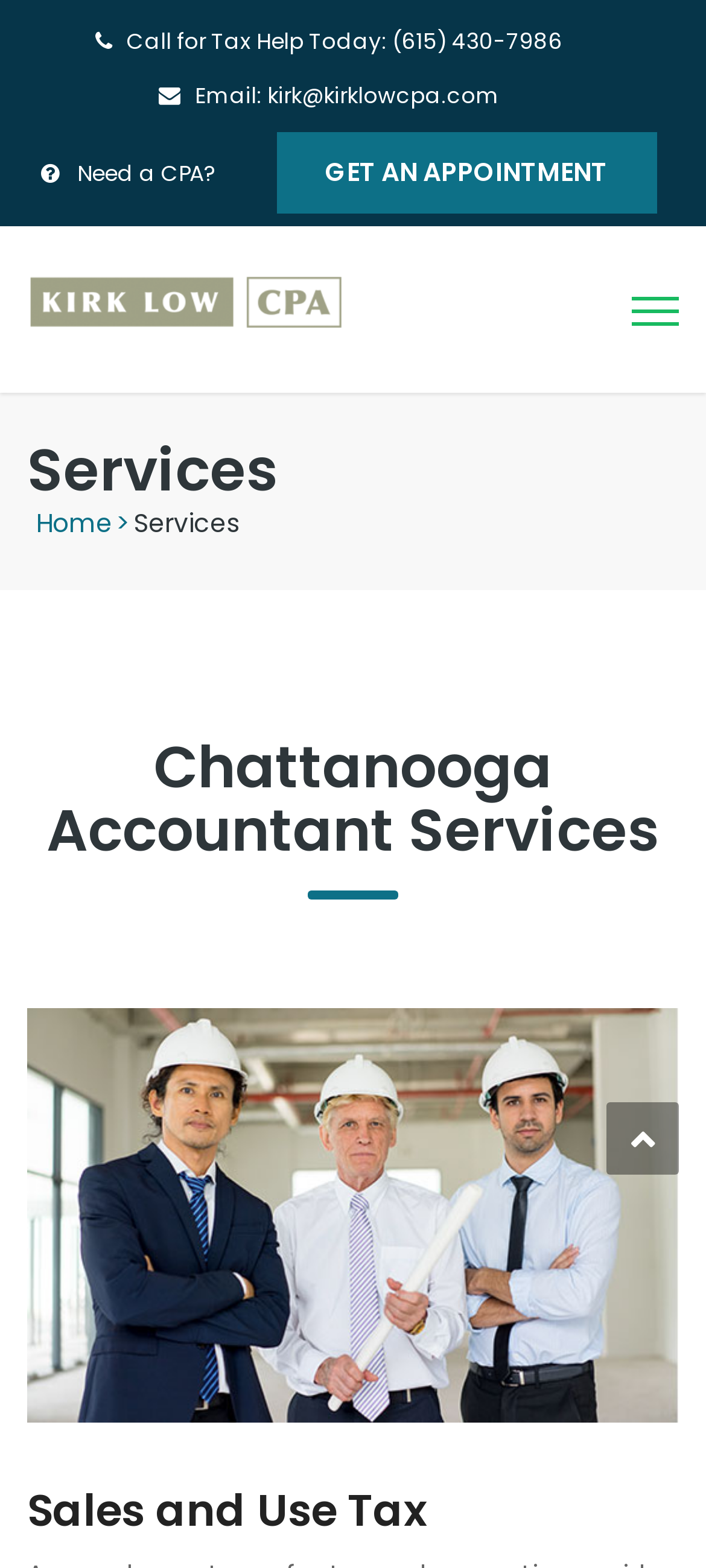Answer this question using a single word or a brief phrase:
What is the name of the accountant services offered?

Chattanooga Accountant Services